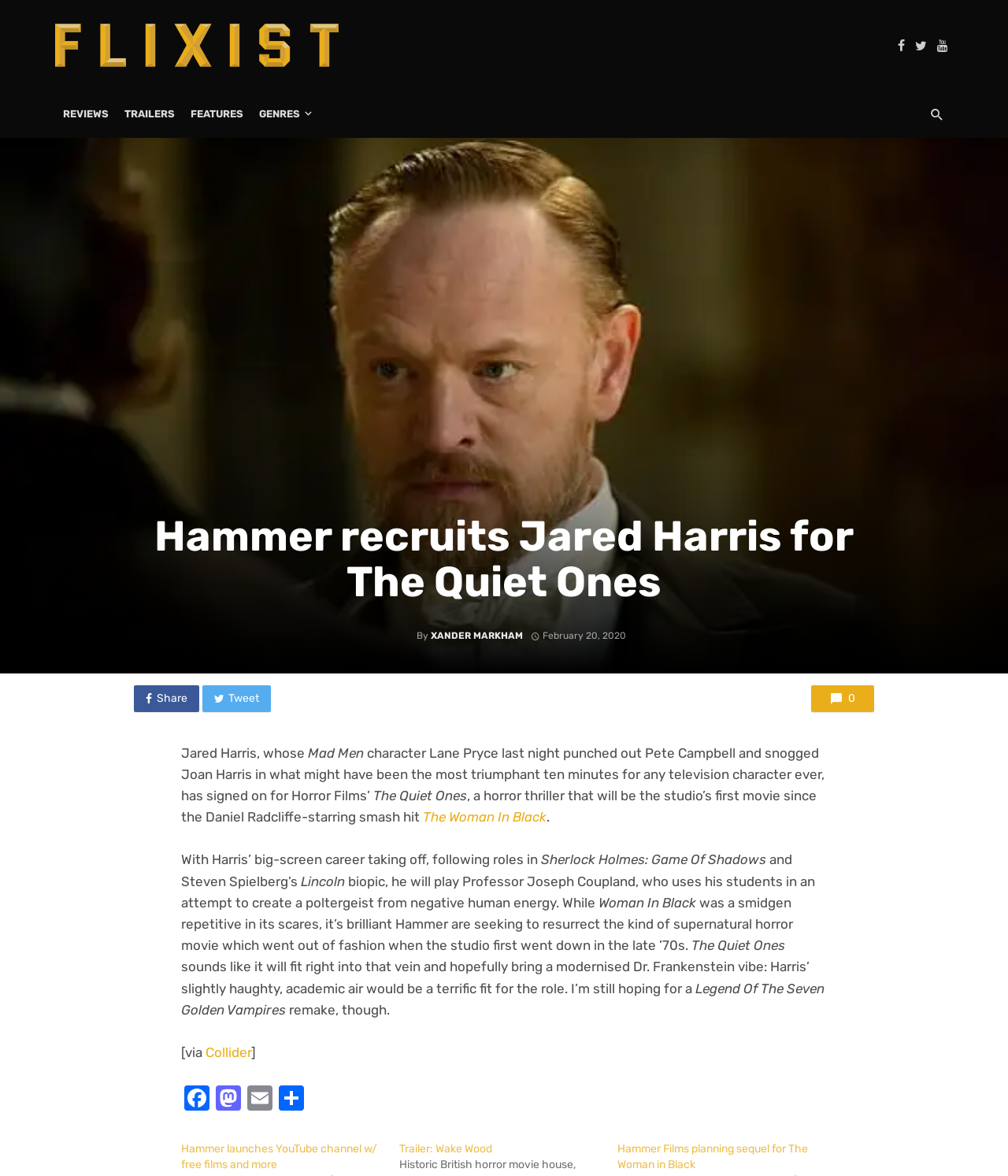What is the title of the horror thriller movie mentioned in the article?
Carefully examine the image and provide a detailed answer to the question.

The article mentions that Jared Harris has signed on for Horror Films’ The Quiet Ones, a horror thriller that will be the studio’s first movie since the Daniel Radcliffe-starring smash hit The Woman In Black.